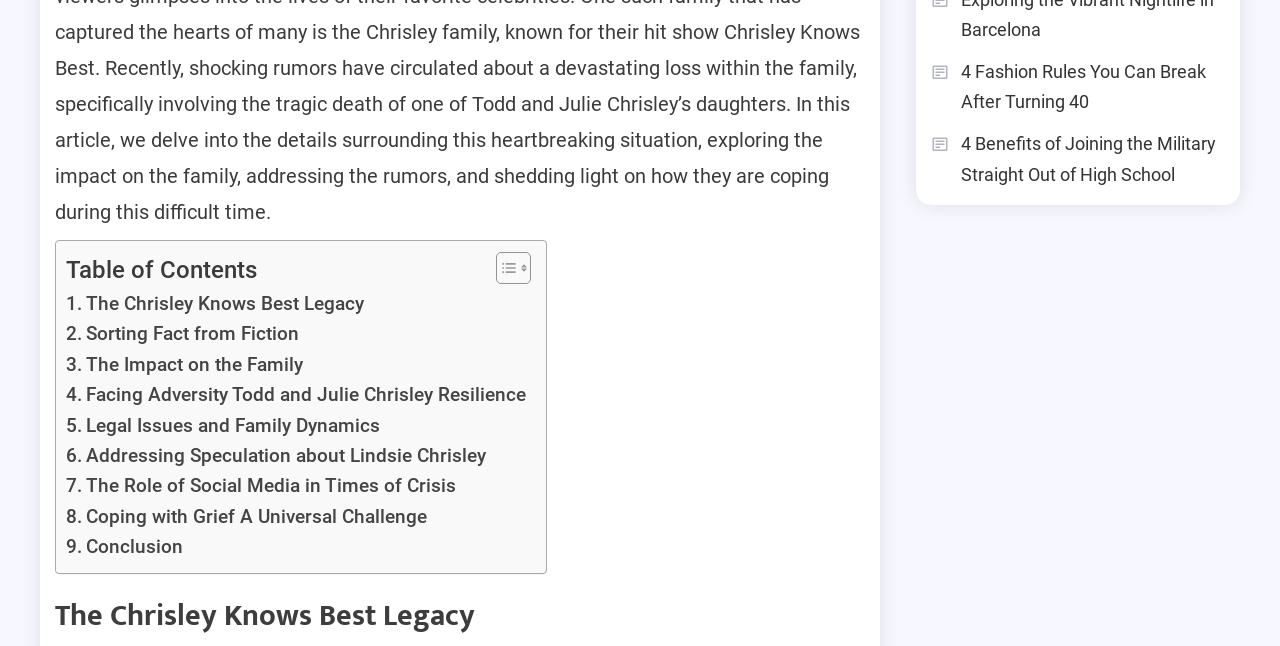Please determine the bounding box coordinates of the element to click in order to execute the following instruction: "Read about 4 Fashion Rules You Can Break After Turning 40". The coordinates should be four float numbers between 0 and 1, specified as [left, top, right, bottom].

[0.727, 0.088, 0.957, 0.183]